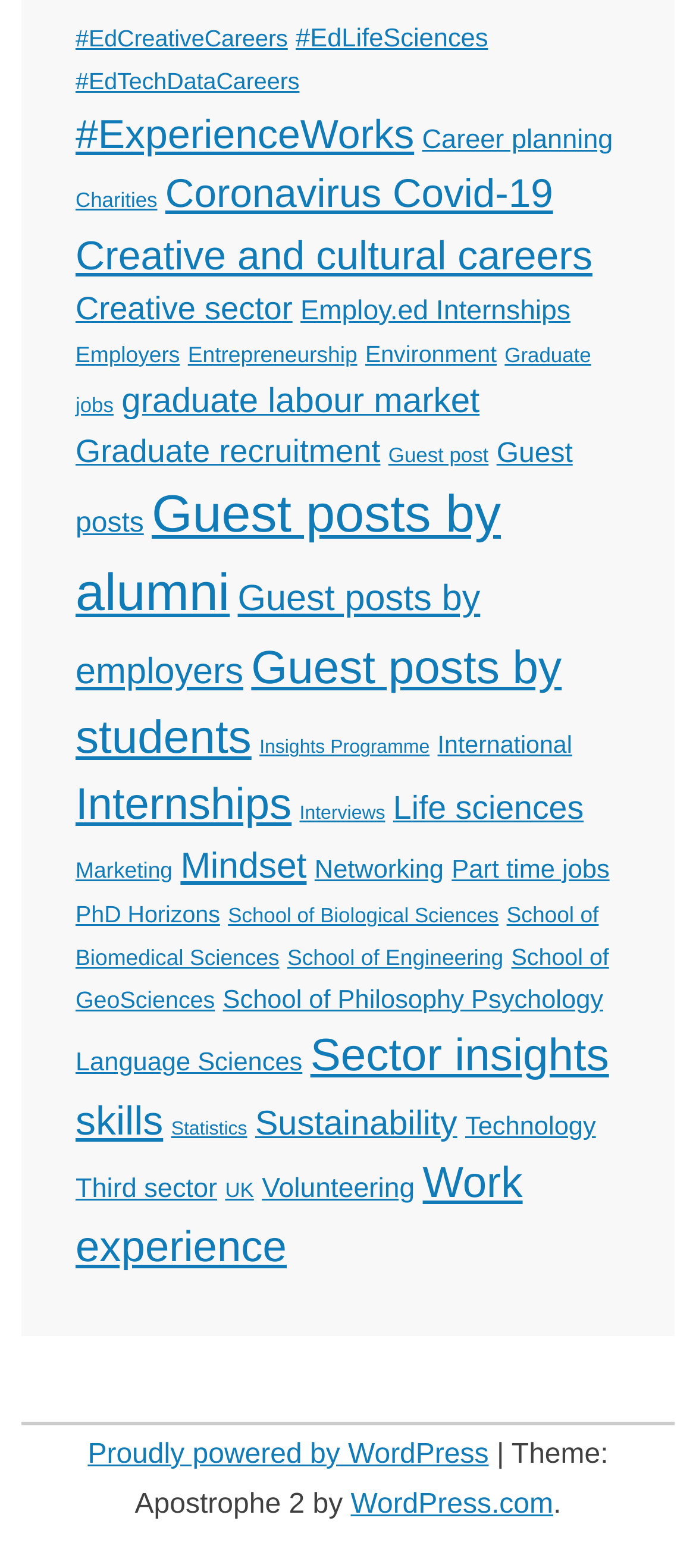What is the last link on this webpage?
Look at the screenshot and respond with one word or a short phrase.

WordPress.com